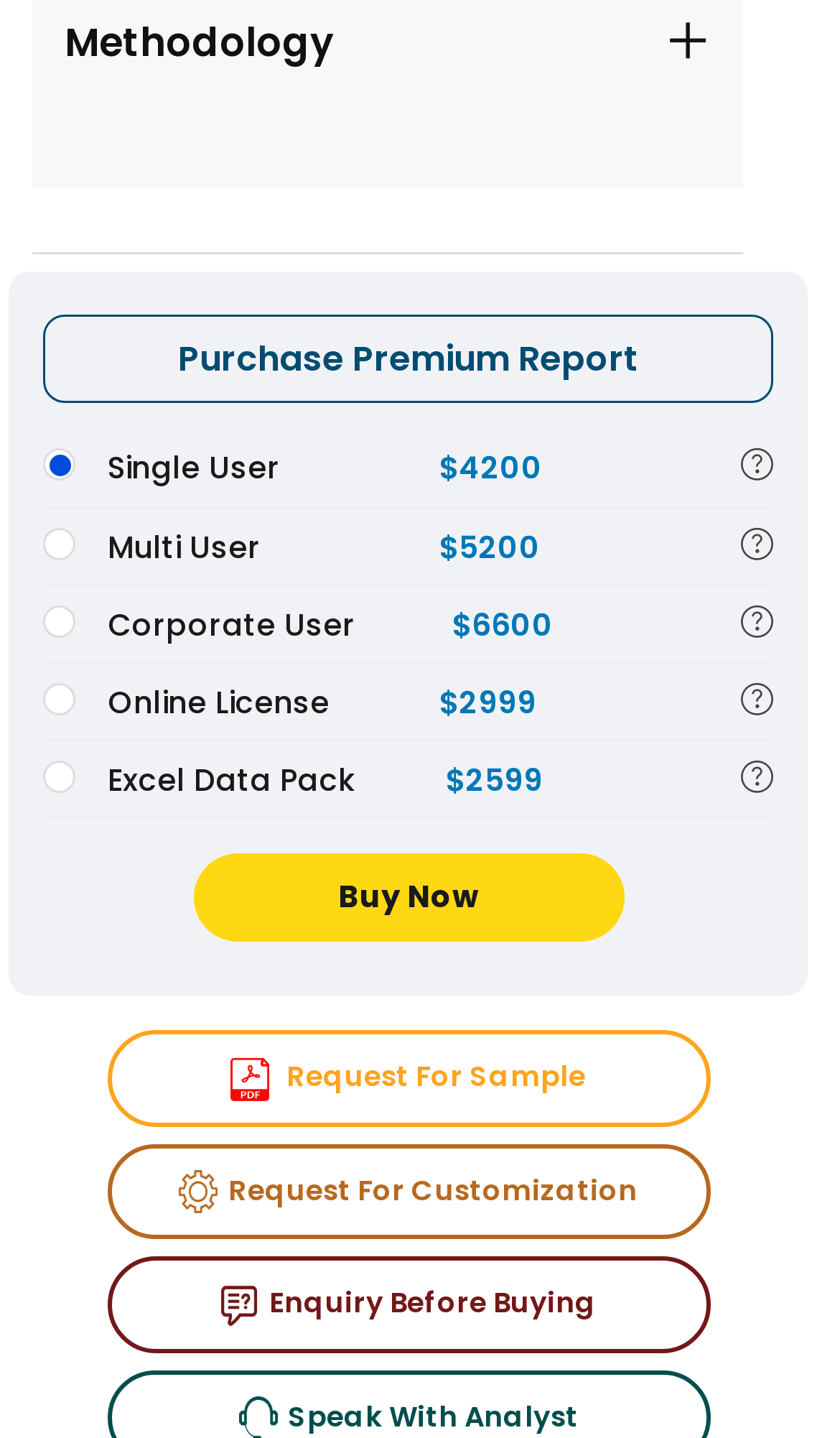Locate the bounding box coordinates for the element described below: "Enquiry Before Buying". The coordinates must be four float values between 0 and 1, formatted as [left, top, right, bottom].

[0.127, 0.874, 0.845, 0.94]